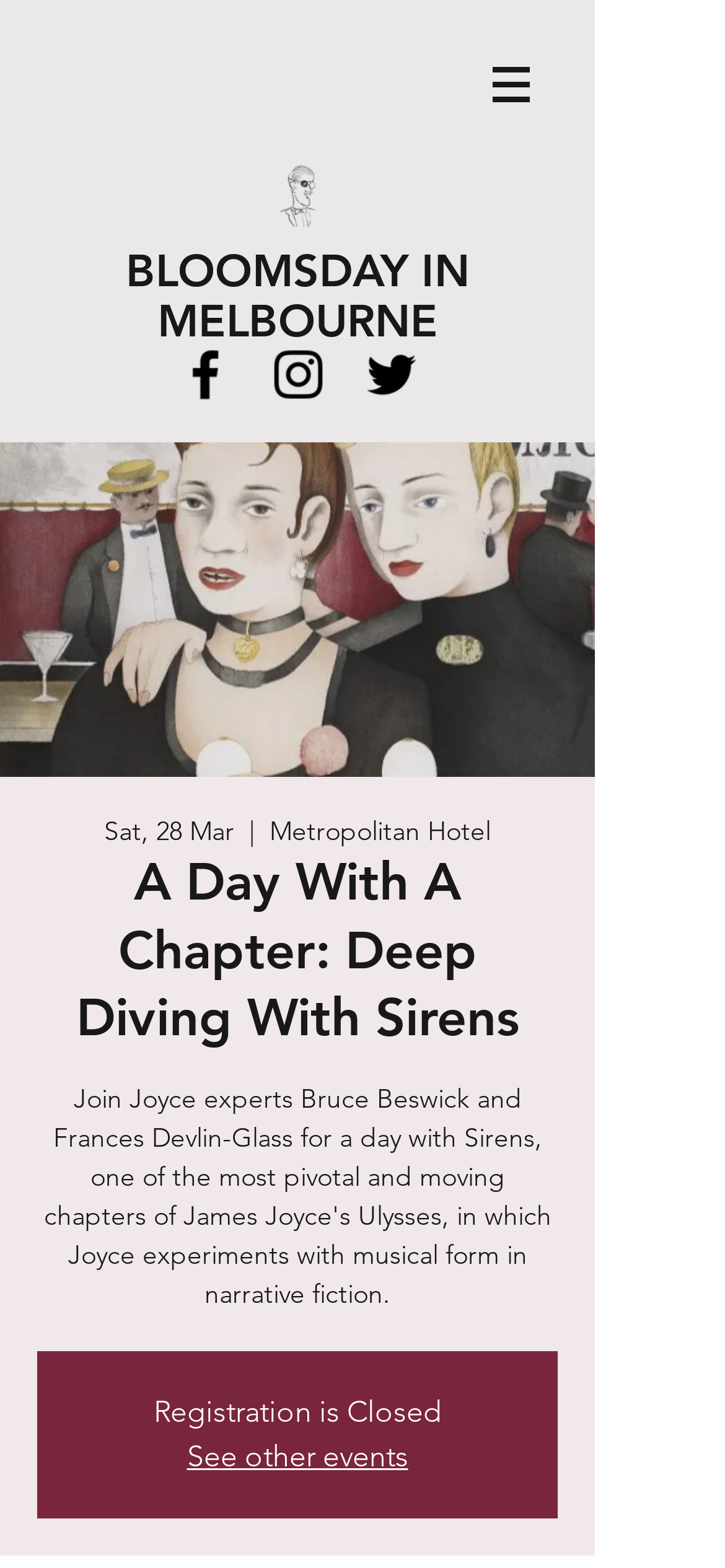Please provide the main heading of the webpage content.

A Day With A Chapter: Deep Diving With Sirens